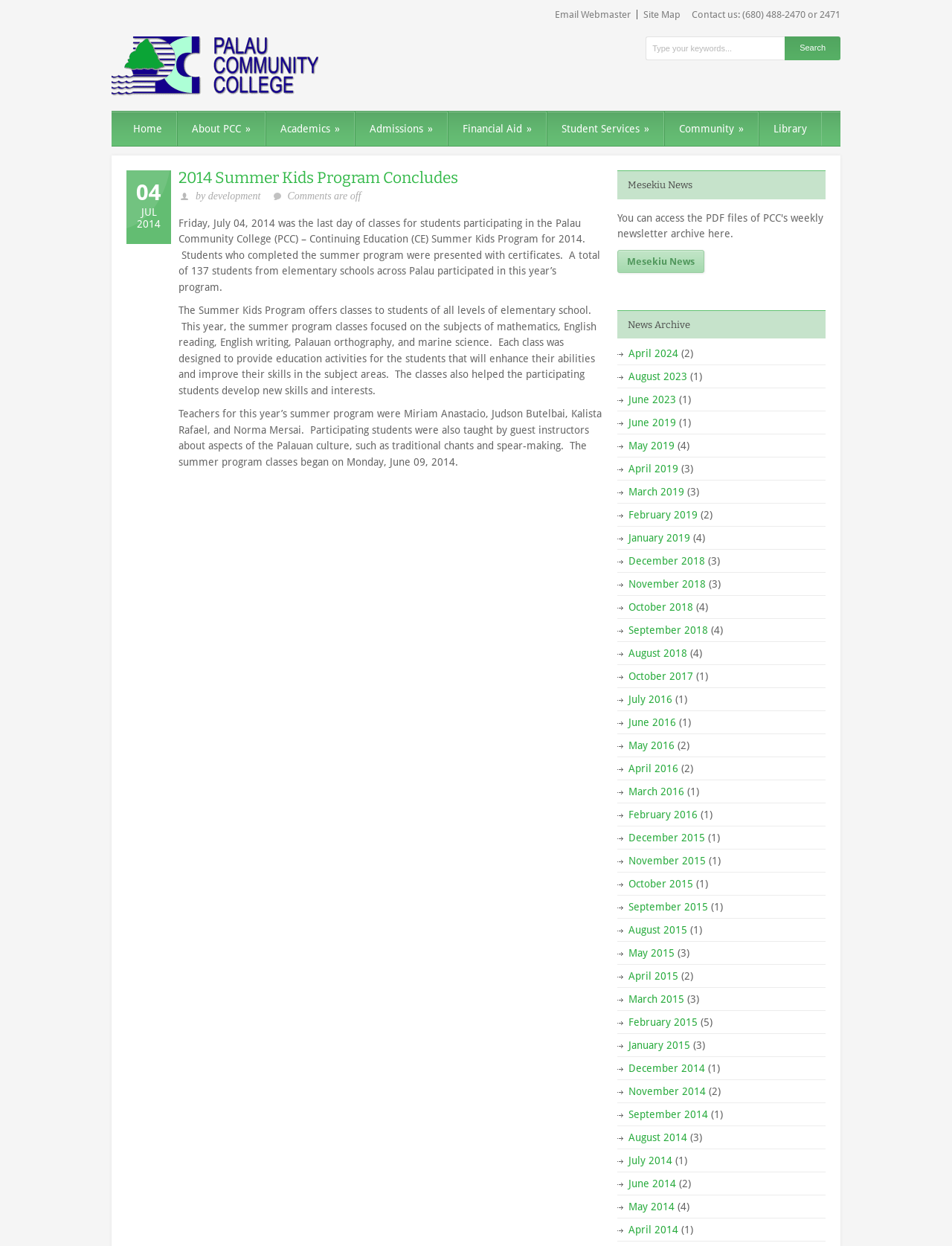How many students participated in the summer program?
Please provide a single word or phrase as your answer based on the image.

137